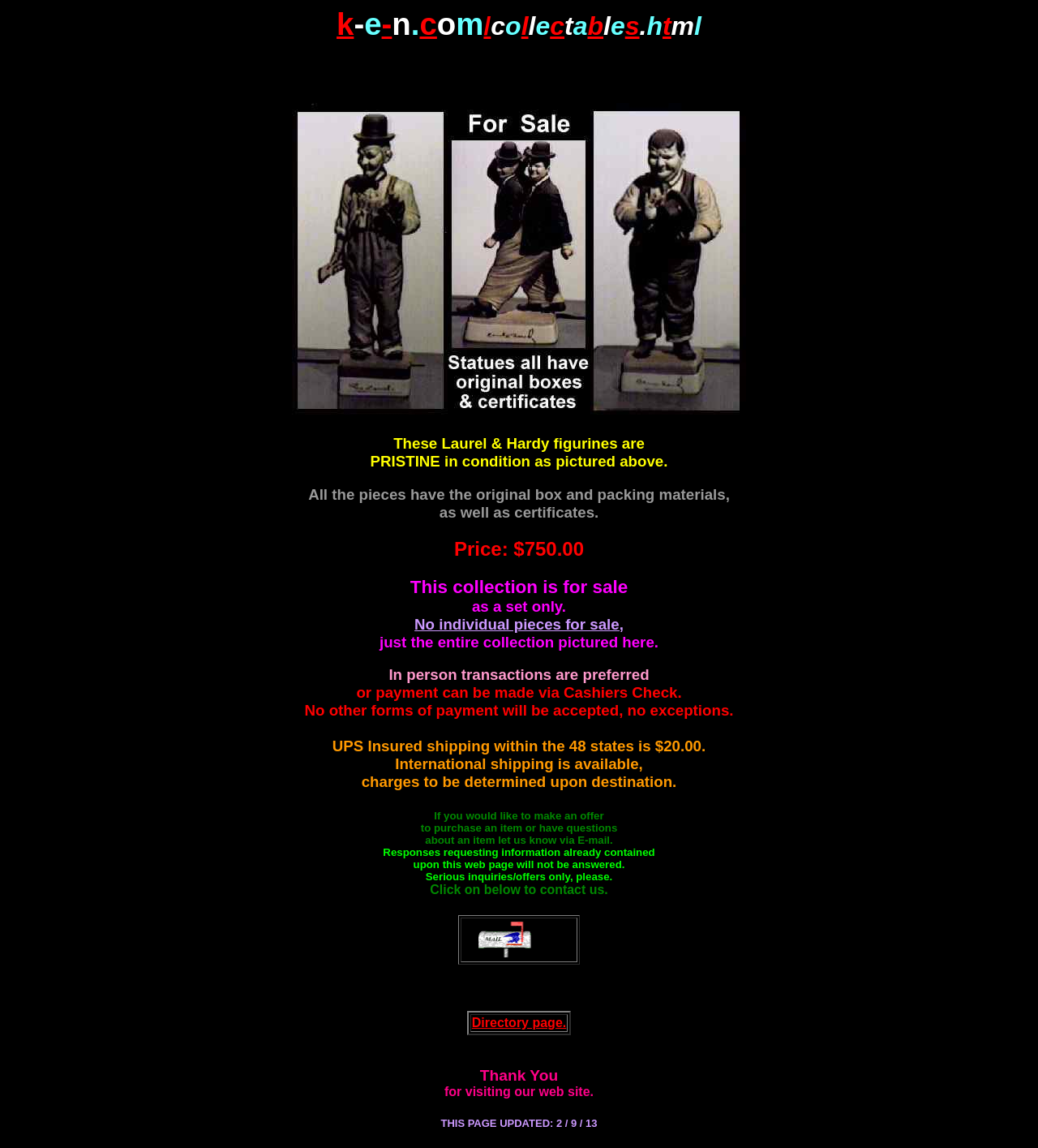Produce an extensive caption that describes everything on the webpage.

This webpage is about selling Laurel & Hardy figurines. At the top, there is a heading with the website's URL, "k-e-n.com/collectables.html". Below it, there is a large image taking up most of the width of the page, showcasing the figurines.

The main content of the page is divided into several sections. The first section has three headings that describe the condition and packaging of the figurines. The first heading states that the figurines are in pristine condition, as pictured above. The second heading mentions that all the pieces have their original boxes and packing materials, as well as certificates. The third heading displays the price of $750.00.

The next section has a heading that explains that the collection is for sale as a set only, with no individual pieces available for sale. Below this heading, there is a static text that reiterates this message.

The following section has a heading that outlines the payment and shipping terms. It mentions that in-person transactions are preferred, or payment can be made via Cashier's Check. The shipping costs are $20.00 for UPS Insured shipping within the 48 states, and international shipping is available with charges to be determined upon destination.

The next section has a heading that invites visitors to make an offer to purchase an item or ask questions via email. However, it specifies that responses requesting information already contained on the webpage will not be answered, and only serious inquiries or offers will be considered.

At the bottom of the page, there are two tables with links. The first table has a single cell with a link, and the second table has a cell with a link to a "Directory page". Finally, there are two headings at the very bottom of the page, one thanking visitors for visiting the website, and the other displaying the last update date of the page, which is February 9, 2013.